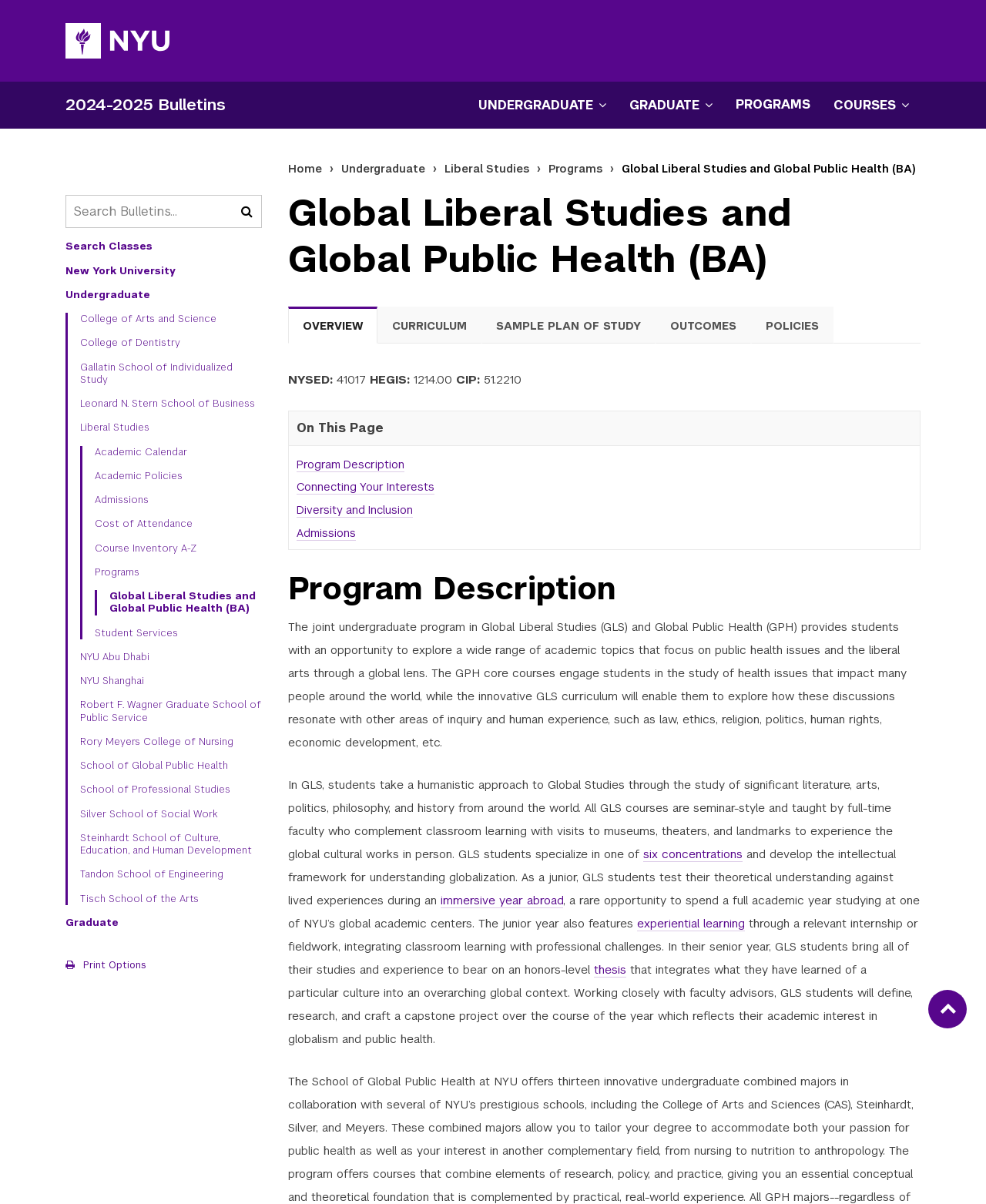Highlight the bounding box coordinates of the region I should click on to meet the following instruction: "Go to Global Liberal Studies and Global Public Health (BA) page".

[0.111, 0.49, 0.266, 0.511]